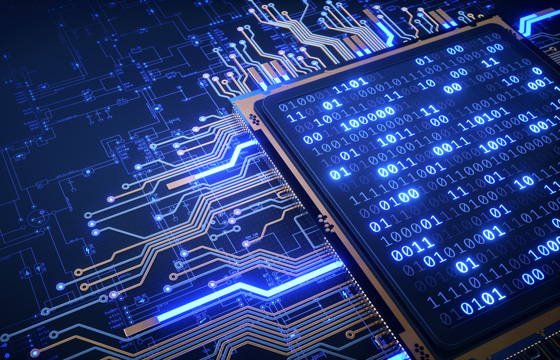Craft a detailed explanation of the image.

The image features a close-up view of a sophisticated electronic circuit board, characterized by glowing blue pathways and binary code cascading across a dark surface. A central processing unit (CPU) is prominently displayed, surrounded by intricate circuit lines that form a web of connectivity. This visual representation conveys the complexity and elegance of modern technology, particularly in the realm of online trading platforms where data processing is key. The binary numbers reflect the digital nature of trading, where information flows rapidly to inform decisions and strategies. Overall, the image encapsulates the intersection of technology and finance, highlighting the integral role of electronics in today’s trading environments.